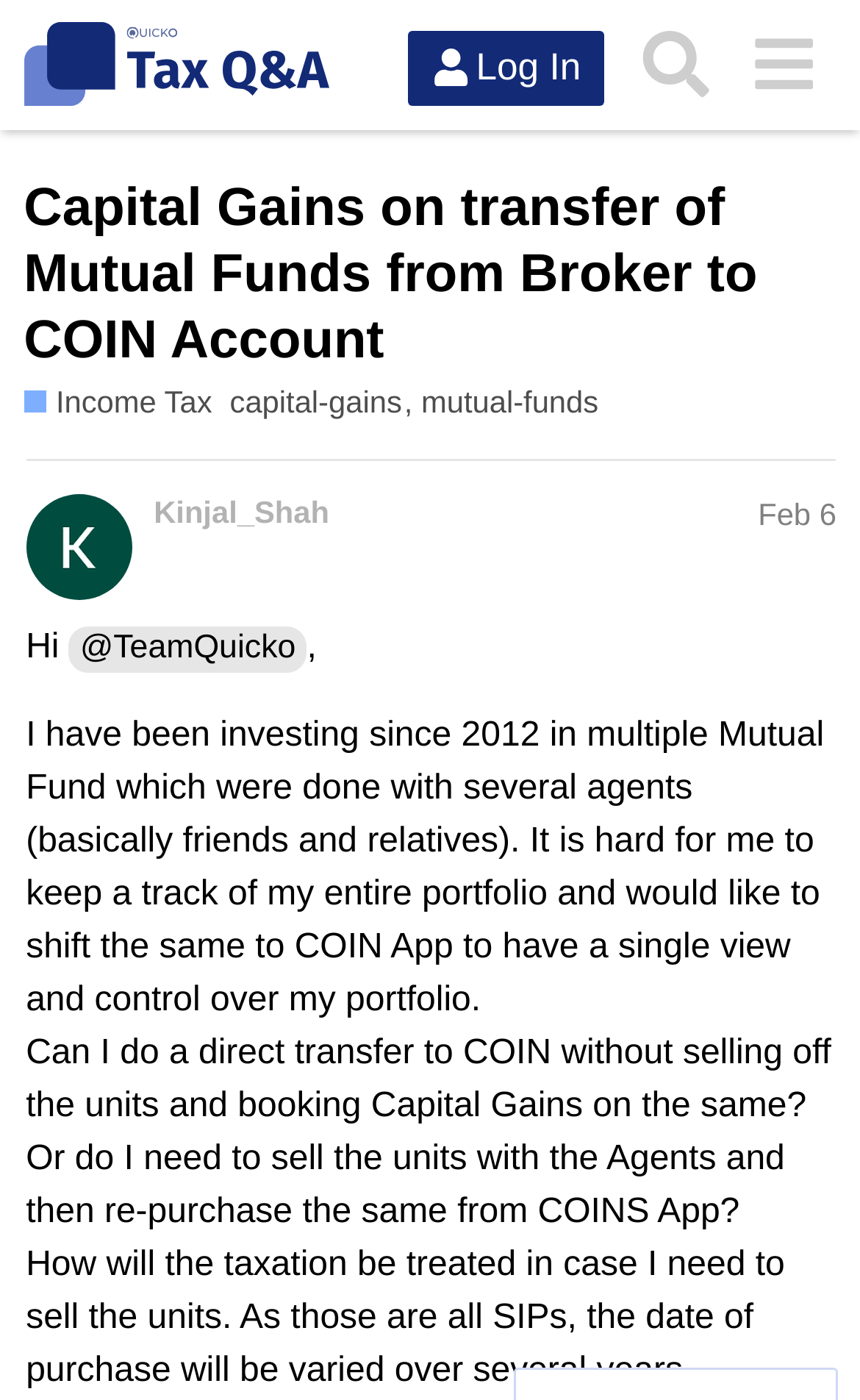Determine the bounding box coordinates of the section I need to click to execute the following instruction: "Click the 'Log In' button". Provide the coordinates as four float numbers between 0 and 1, i.e., [left, top, right, bottom].

[0.474, 0.022, 0.704, 0.075]